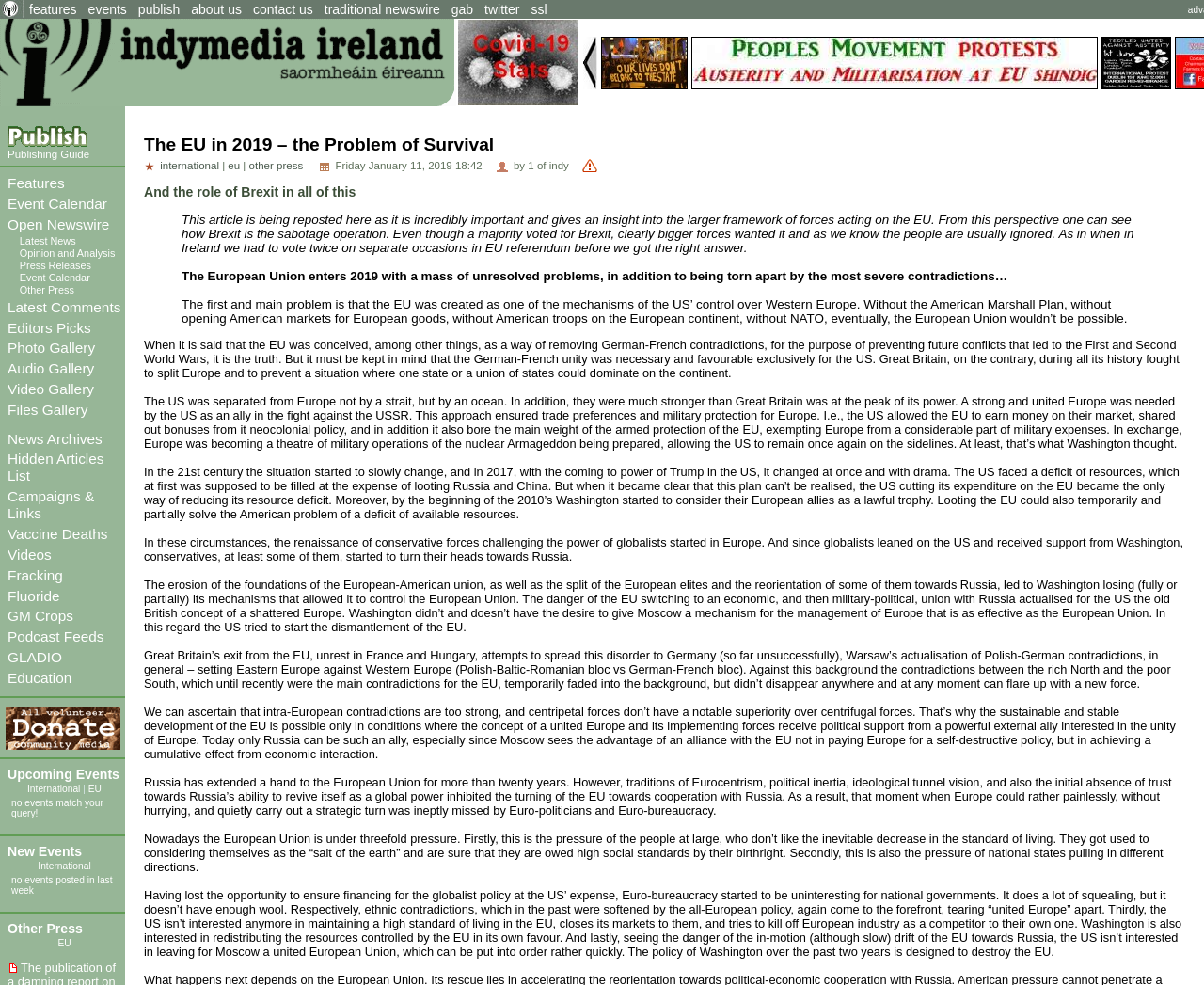Find the bounding box coordinates of the element I should click to carry out the following instruction: "Click on the 'Latest News' link".

[0.016, 0.239, 0.063, 0.25]